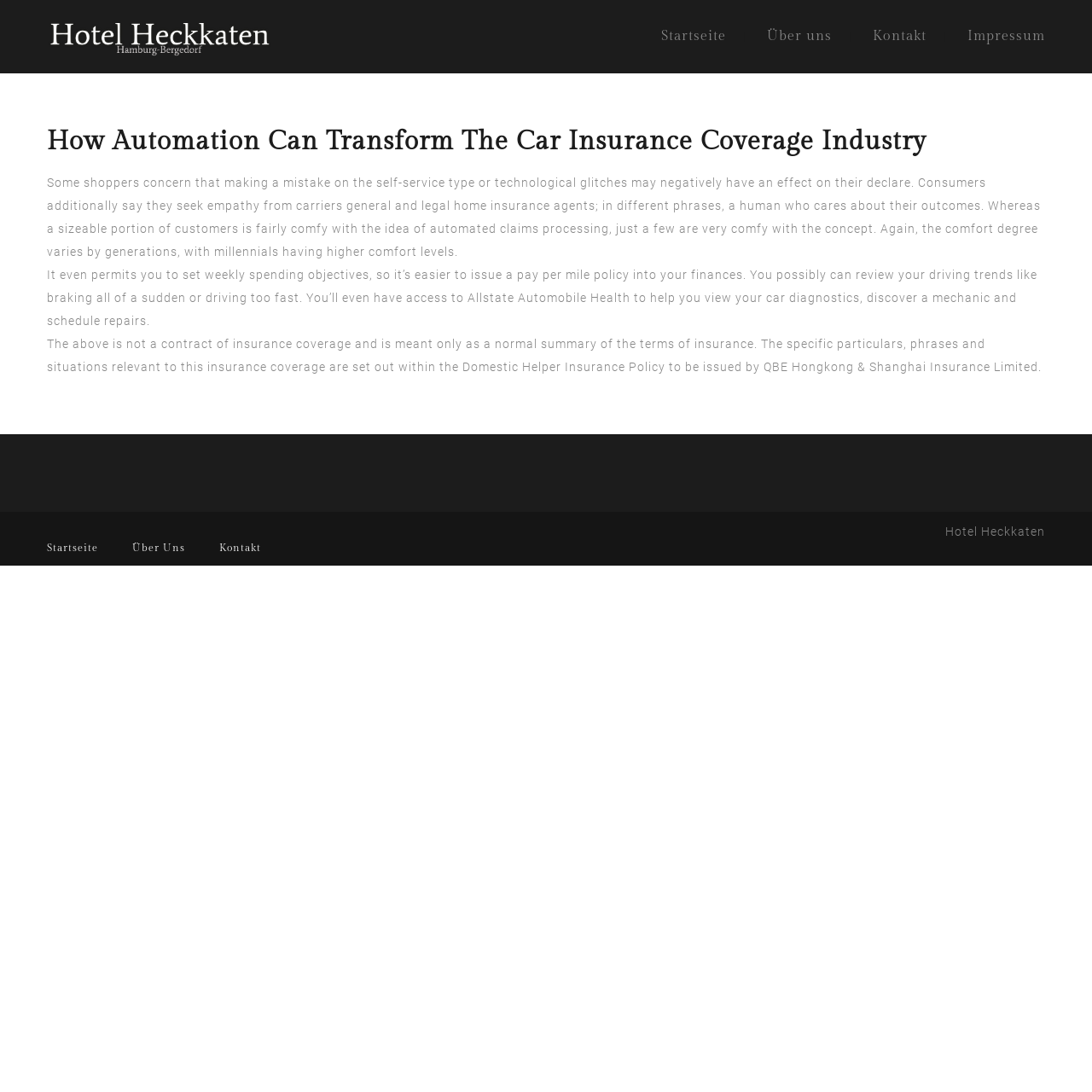Look at the image and give a detailed response to the following question: What type of insurance is mentioned in the article?

I read the text, which mentions 'car insurance coverage industry' and 'pay per mile policy', so the type of insurance being discussed is car insurance.